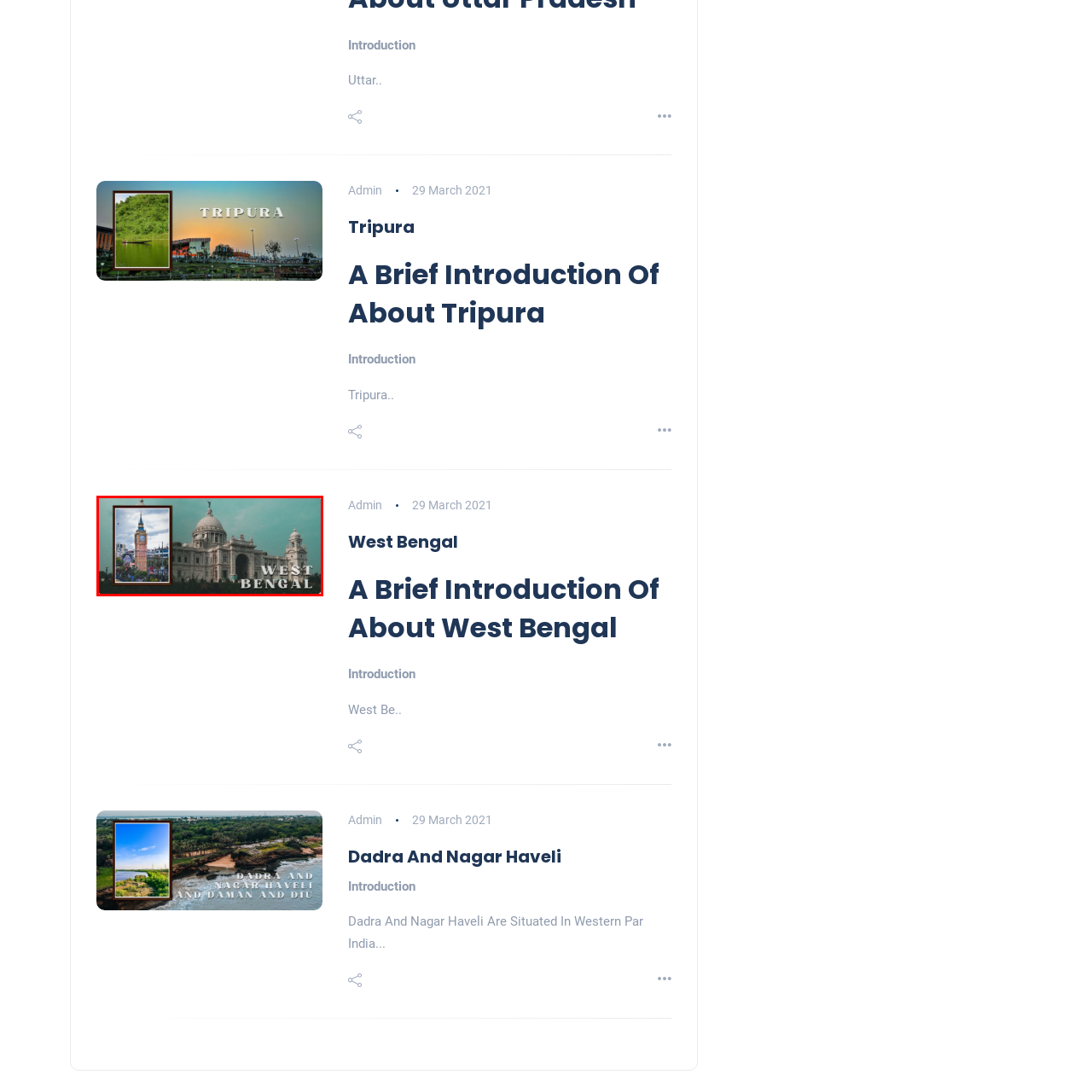Offer a detailed caption for the picture inside the red-bordered area.

The image depicts a stunning composition highlighting West Bengal, featuring the iconic Victoria Memorial in the background. This grand structure, known for its impressive white marble architecture, stands majestically against a moody sky. An inset image on the left showcases the famous Big Ben-style clock tower, adding a touch of historical charm. The name "WEST BENGAL" is prominently displayed in a bold font, emphasizing this vibrant region known for its rich culture, history, and scenic beauty. Overall, the image beautifully captures the essence of West Bengal, inviting viewers to explore its architectural marvels and cultural heritage.